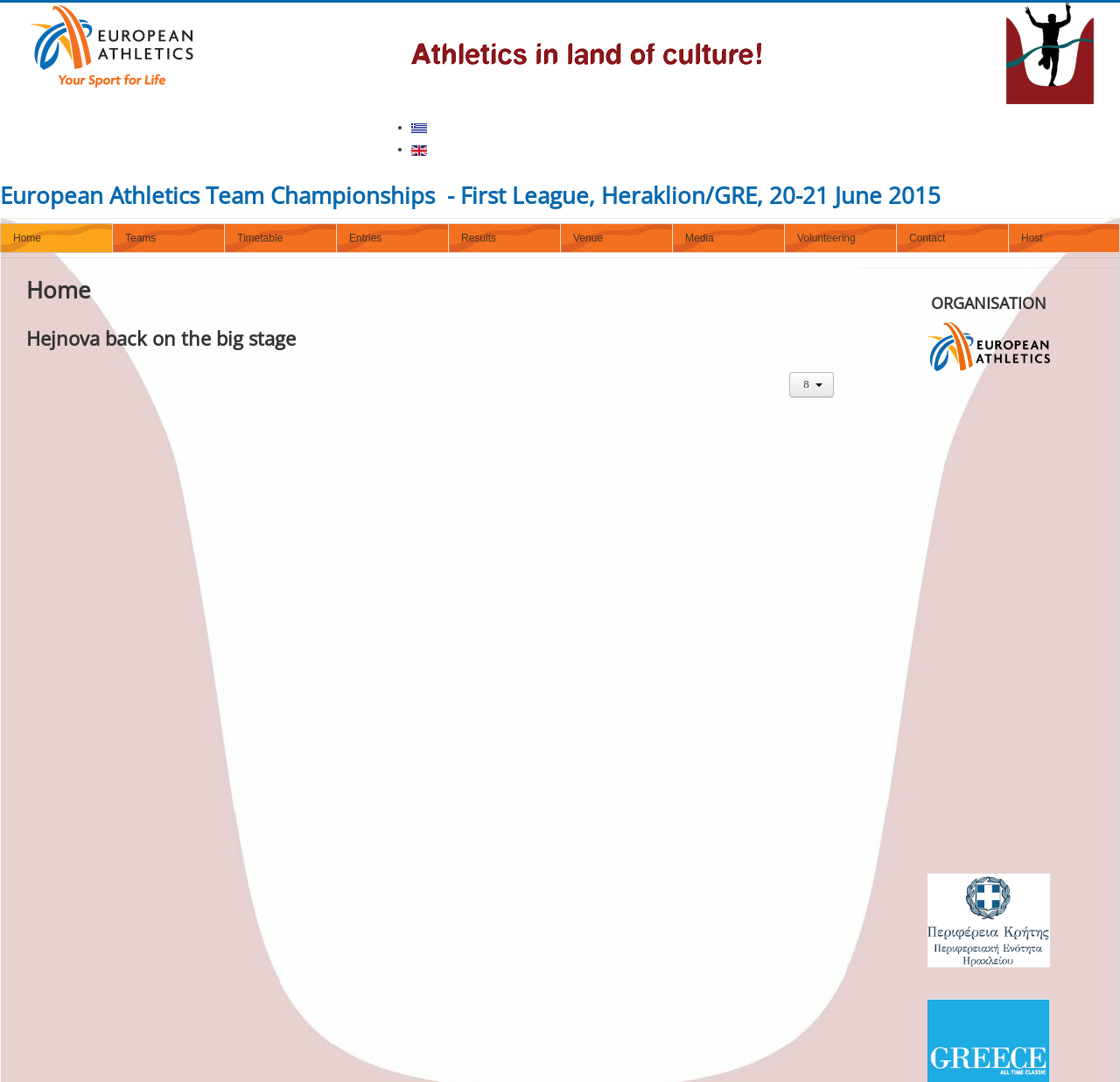What are the main sections of the website?
Provide a concise answer using a single word or phrase based on the image.

Home, Teams, Timetable, etc.